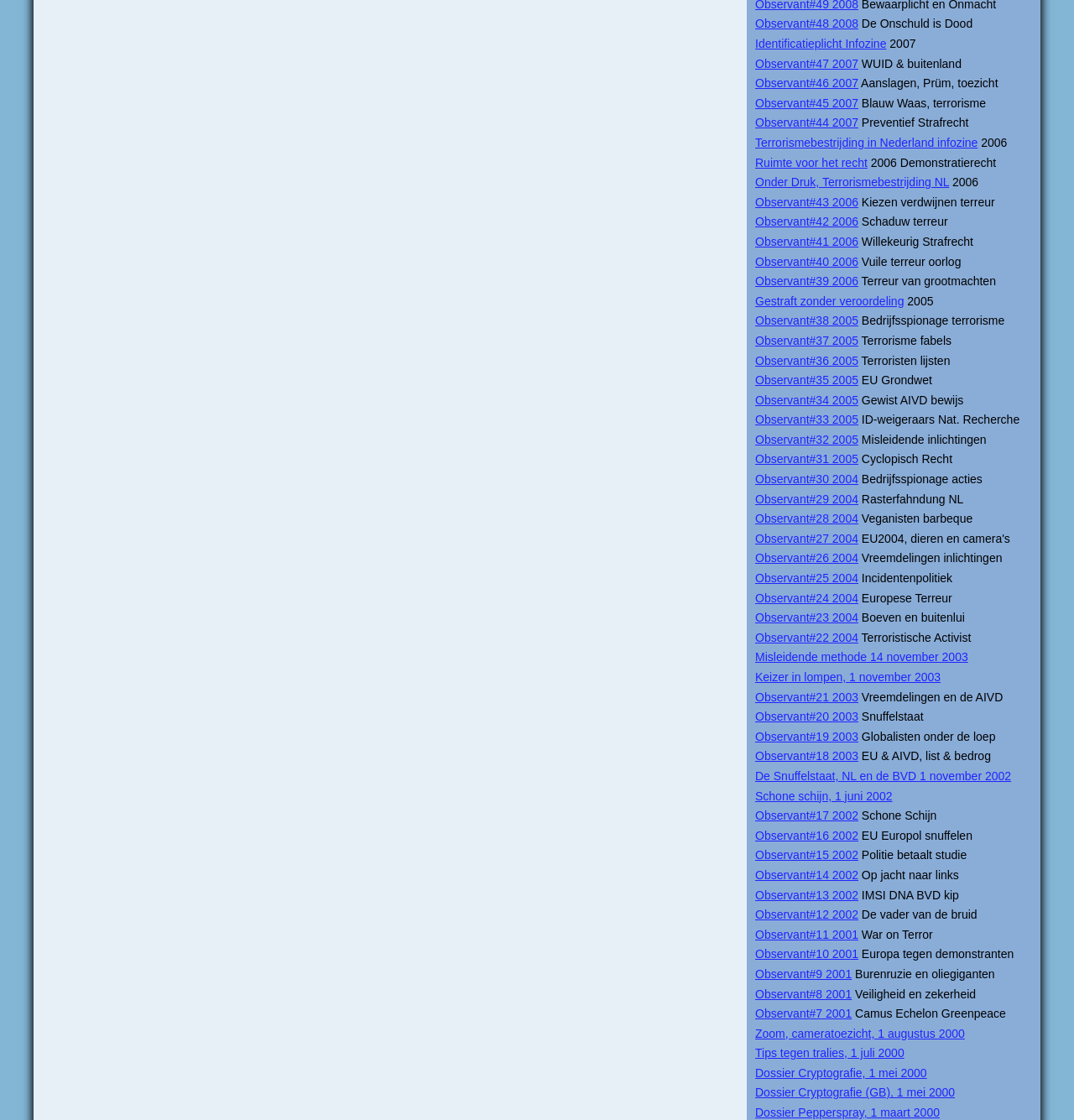Please specify the bounding box coordinates of the element that should be clicked to execute the given instruction: 'Learn about WUID & buitenland'. Ensure the coordinates are four float numbers between 0 and 1, expressed as [left, top, right, bottom].

[0.799, 0.051, 0.895, 0.063]